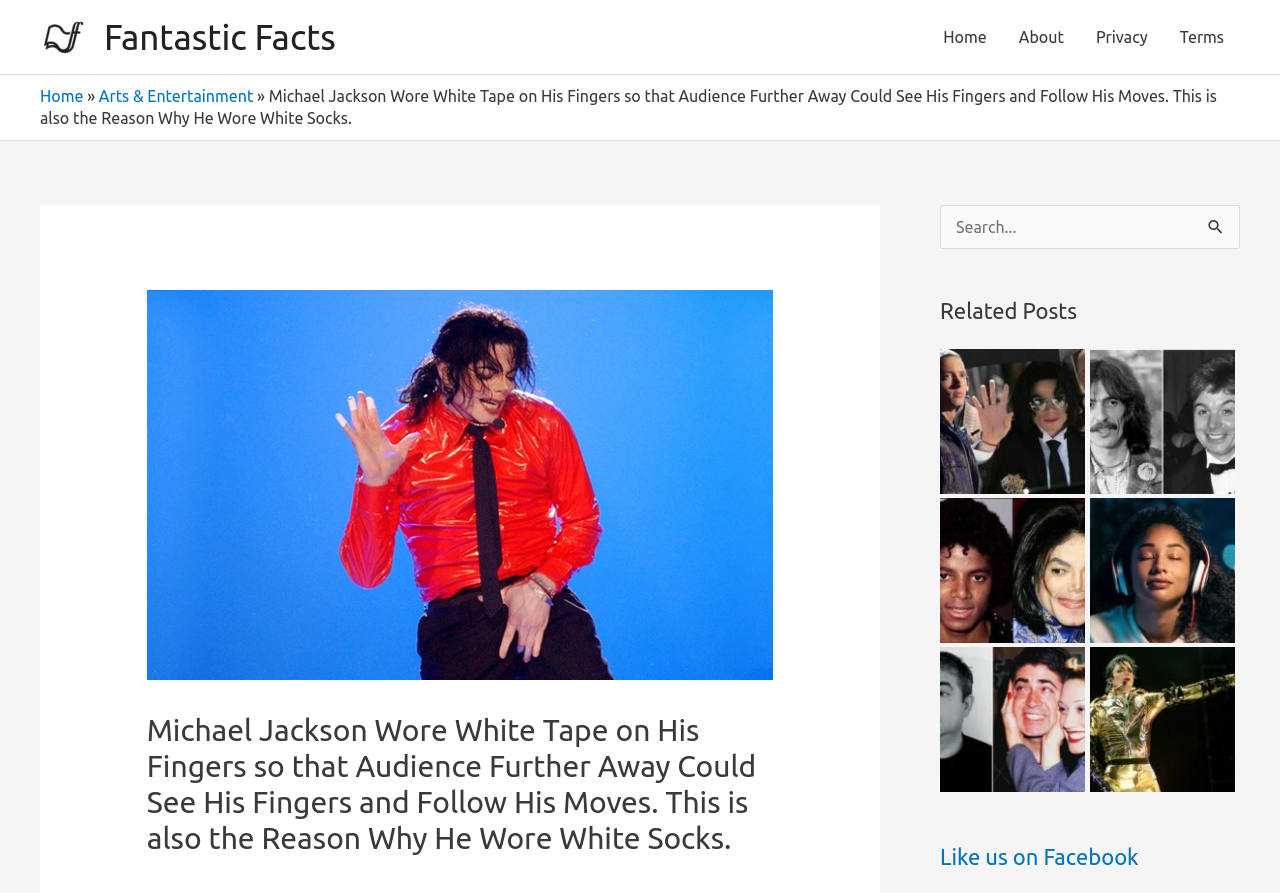Give a detailed account of the webpage.

This webpage is about Michael Jackson, with a focus on a specific fact about his performance style. At the top of the page, there is a link to "Fantastic Facts" with a corresponding image, and another link to "Fantastic Facts" with a slightly different position. 

To the right of these links, there is a navigation menu with links to "Home", "About", "Privacy", and "Terms". Below the navigation menu, there is a link to "Home" and a static text "»" next to it, followed by a link to "Arts & Entertainment".

The main content of the page is a heading that describes how Michael Jackson wore white tape on his fingers so that the audience could see his fingers and follow his moves, and also why he wore white socks. This heading is accompanied by an image of Michael Jackson's finger. 

Below the main content, there is a search bar with a button labeled "Search" and a static text "Search for:". To the right of the search bar, there is a section labeled "Related Posts" with four links, each accompanied by an image. The images are of Michael Jackson, Eminem, and other related topics.

At the bottom of the page, there is a heading that says "Like us on Facebook" with a link to the Facebook page.